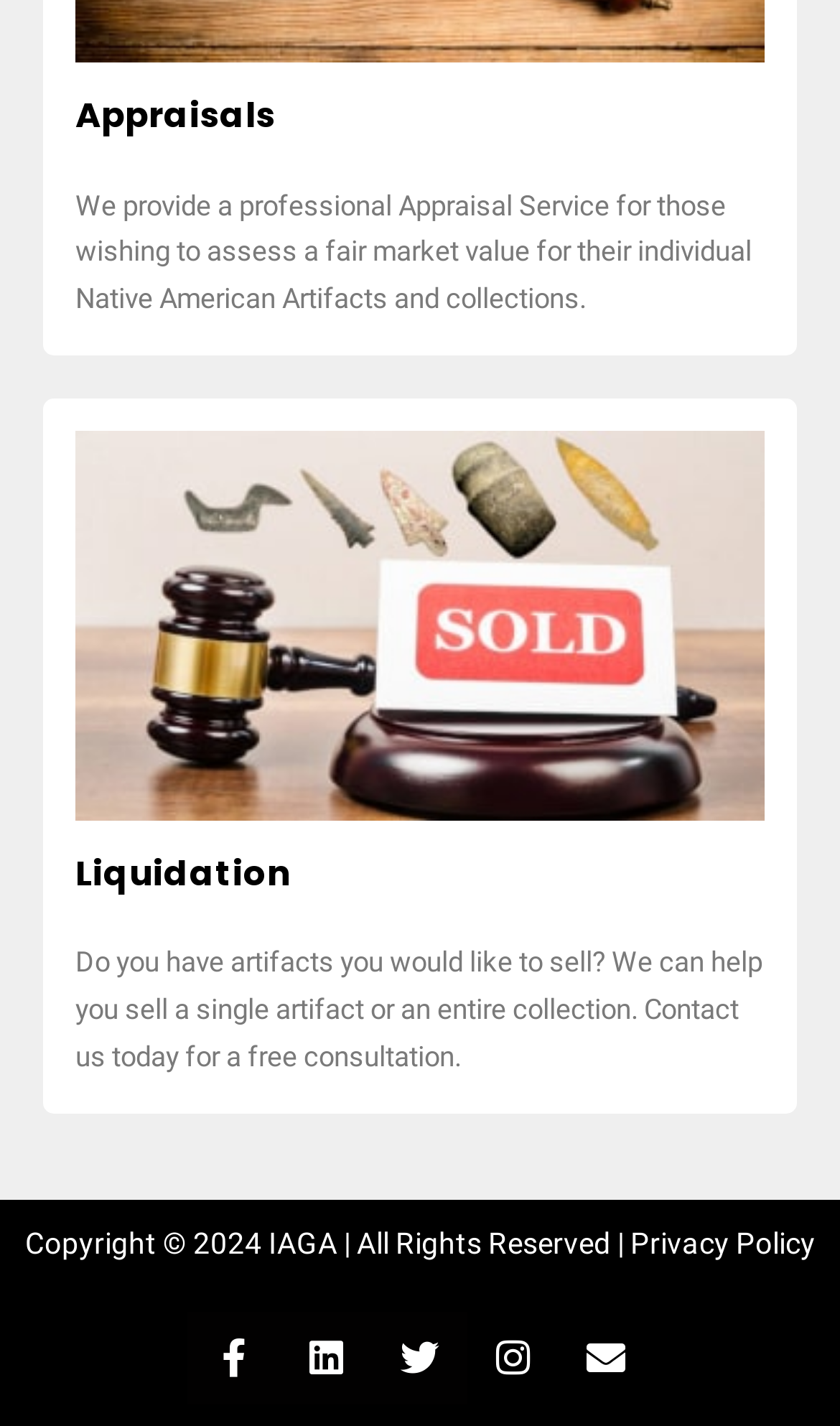Determine the bounding box coordinates of the region that needs to be clicked to achieve the task: "Learn about Liquidation".

[0.09, 0.594, 0.346, 0.629]